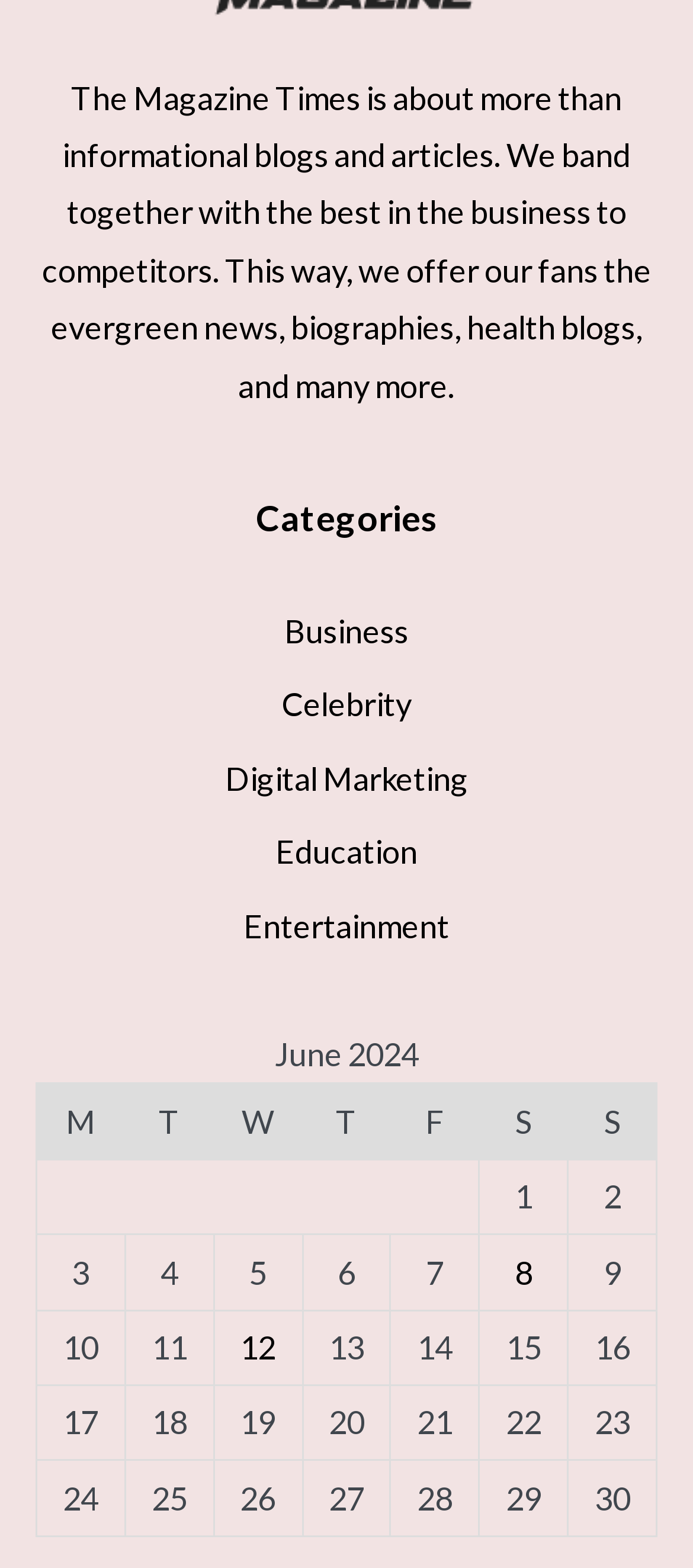Using the provided element description "Celebrity", determine the bounding box coordinates of the UI element.

[0.406, 0.437, 0.594, 0.462]